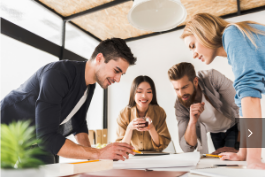Offer a detailed explanation of what is depicted in the image.

In a modern, well-lit office space, four young professionals gather around a table, engaged in a collaborative discussion. A man with dark hair and a keen expression leans forward, examining a document or tablet while pointing at it, indicating to his colleagues the focus of their conversation. Beside him, a woman smiles, radiating enthusiasm as she holds a coffee cup, contributing to the congenial atmosphere. To her left, another man with a stylish beard listens intently, showcasing a sense of camaraderie among the group. Completing the quartet, a woman with long, blonde hair is engaged in the discussion, analyzing the materials laid out on the table. The workspace features large windows that allow natural light to fill the room, and a simple greenery adds a touch of warmth to the professional setting, emphasizing a blend of creativity and teamwork in their approach. The image encapsulates the essence of strategic collaboration, perfect ambiance, and shared goals in a thriving business environment.